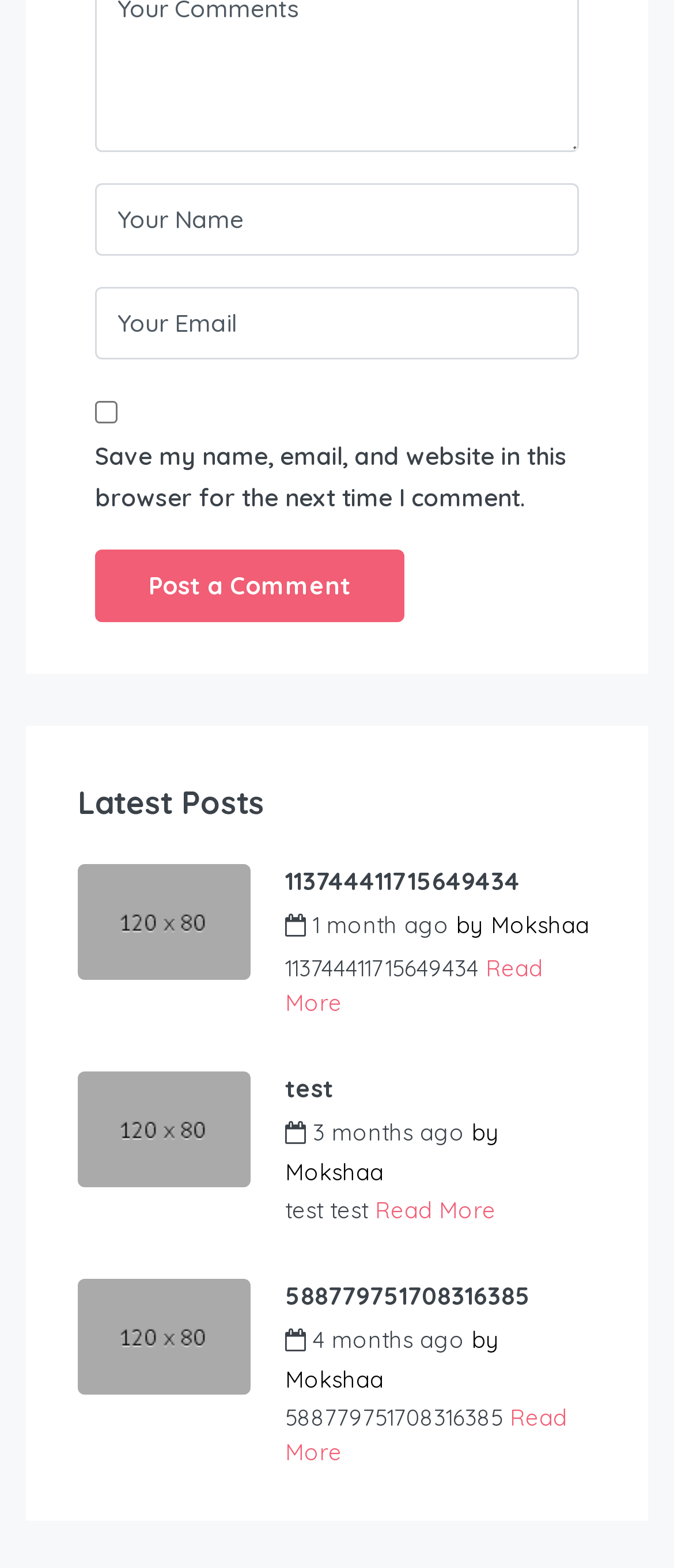Locate the bounding box coordinates of the element that needs to be clicked to carry out the instruction: "Post a comment". The coordinates should be given as four float numbers ranging from 0 to 1, i.e., [left, top, right, bottom].

[0.141, 0.351, 0.6, 0.397]